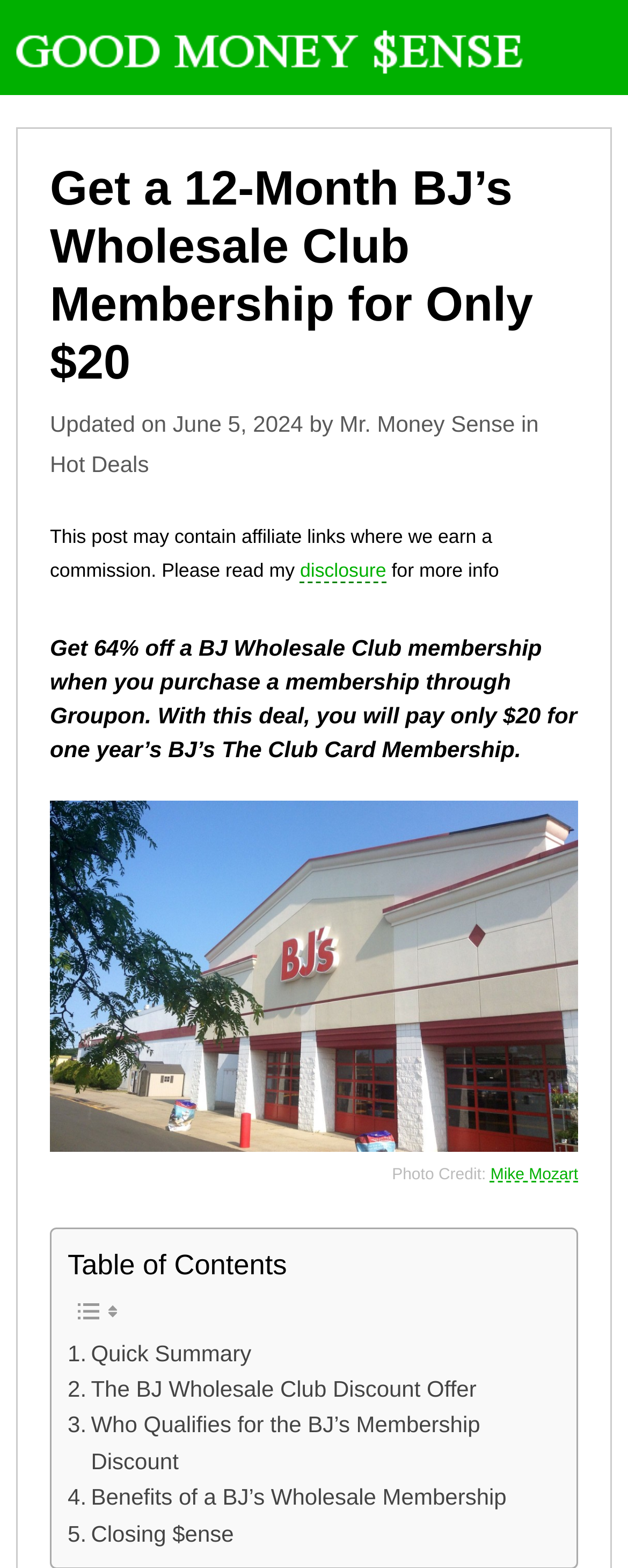How many sections are there in the Table of Contents?
Based on the image, answer the question in a detailed manner.

The webpage contains a Table of Contents with links to five sections: Quick Summary, The BJ Wholesale Club Discount Offer, Who Qualifies for the BJ’s Membership Discount, Benefits of a BJ’s Wholesale Membership, and Closing $ense.